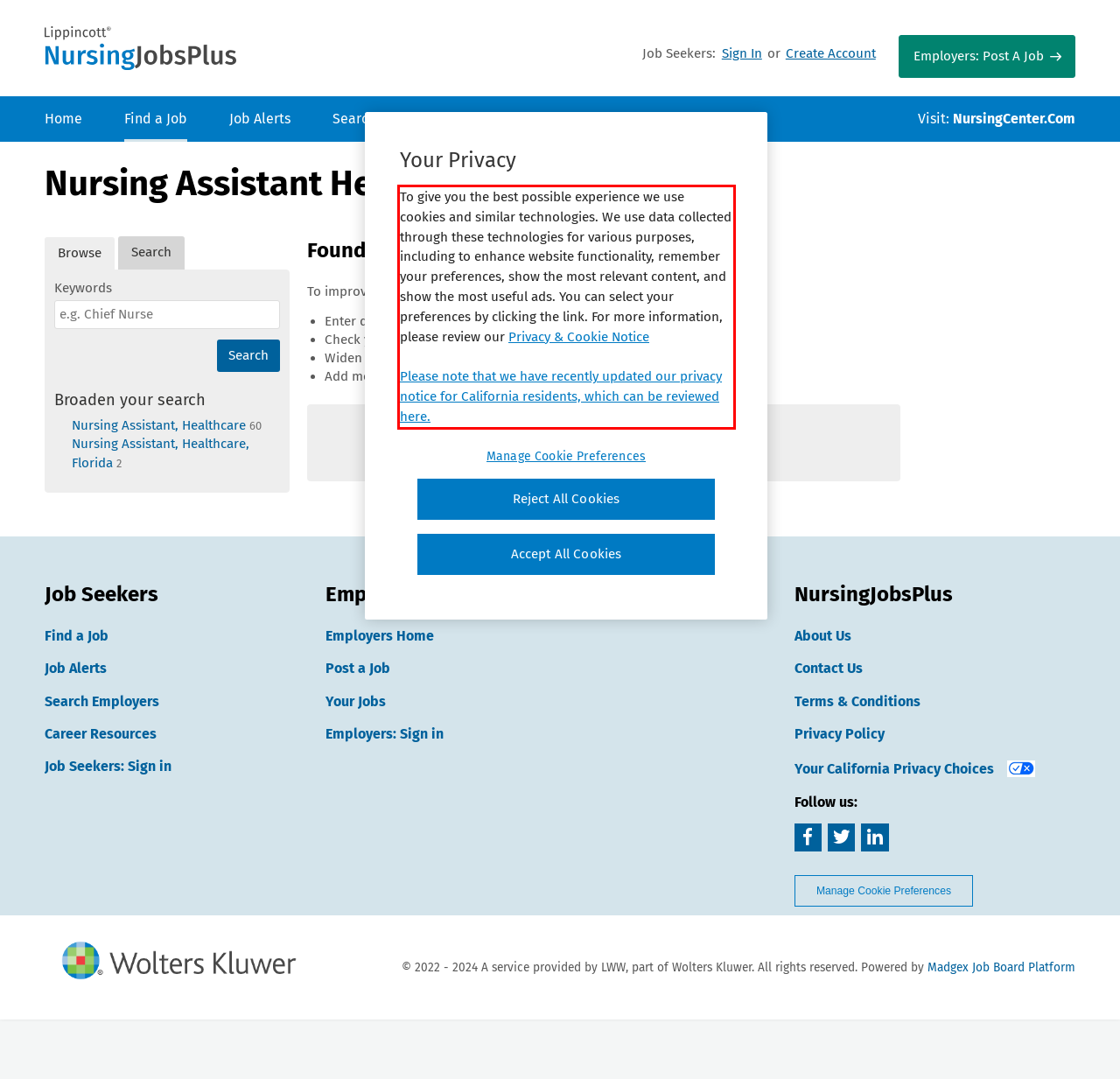Your task is to recognize and extract the text content from the UI element enclosed in the red bounding box on the webpage screenshot.

To give you the best possible experience we use cookies and similar technologies. We use data collected through these technologies for various purposes, including to enhance website functionality, remember your preferences, show the most relevant content, and show the most useful ads. You can select your preferences by clicking the link. For more information, please review our Privacy & Cookie Notice Please note that we have recently updated our privacy notice for California residents, which can be reviewed here.